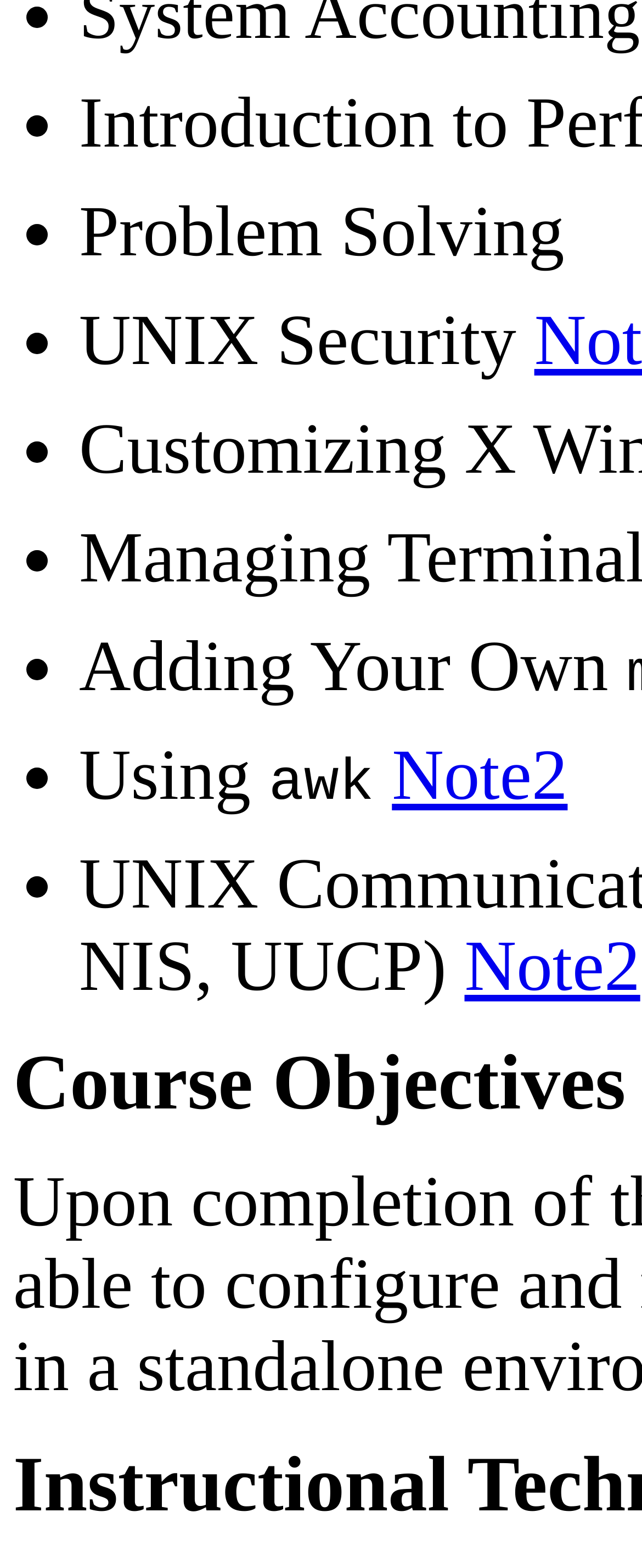Please answer the following question using a single word or phrase: How many links are there on the webpage?

2